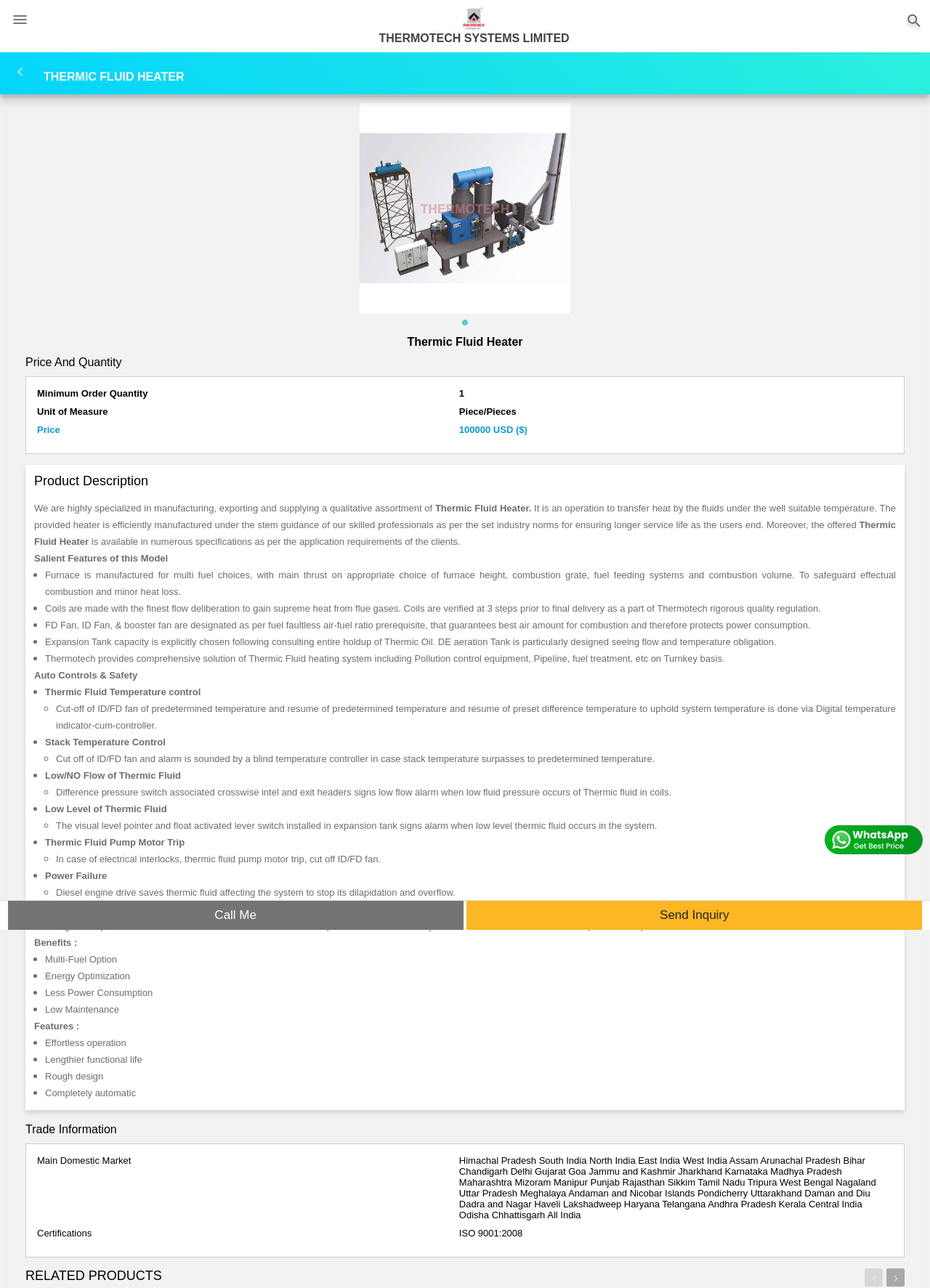Identify the bounding box for the UI element described as: "Call Me". Ensure the coordinates are four float numbers between 0 and 1, formatted as [left, top, right, bottom].

[0.008, 0.699, 0.498, 0.722]